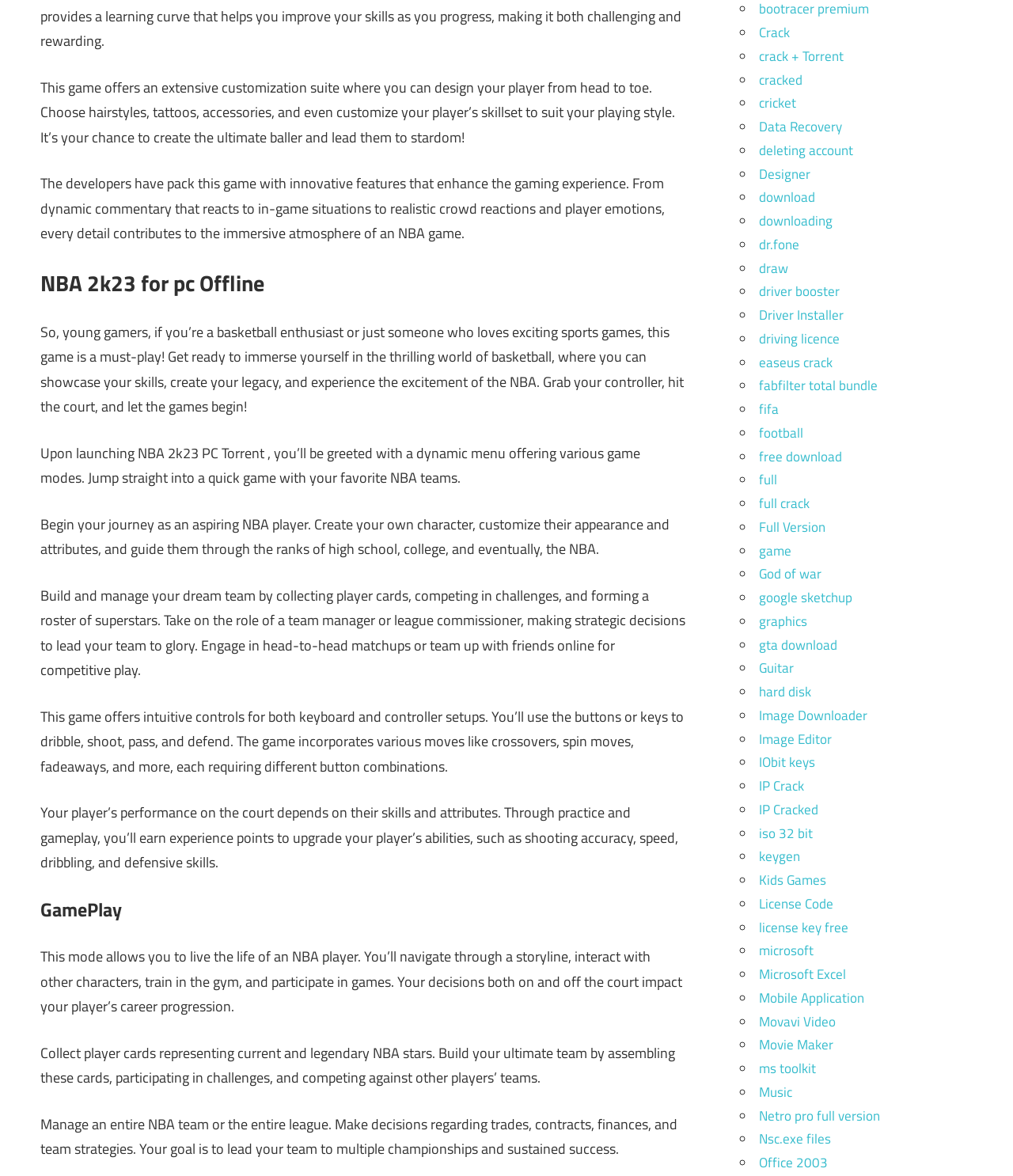Identify and provide the bounding box for the element described by: "game".

[0.749, 0.459, 0.781, 0.477]